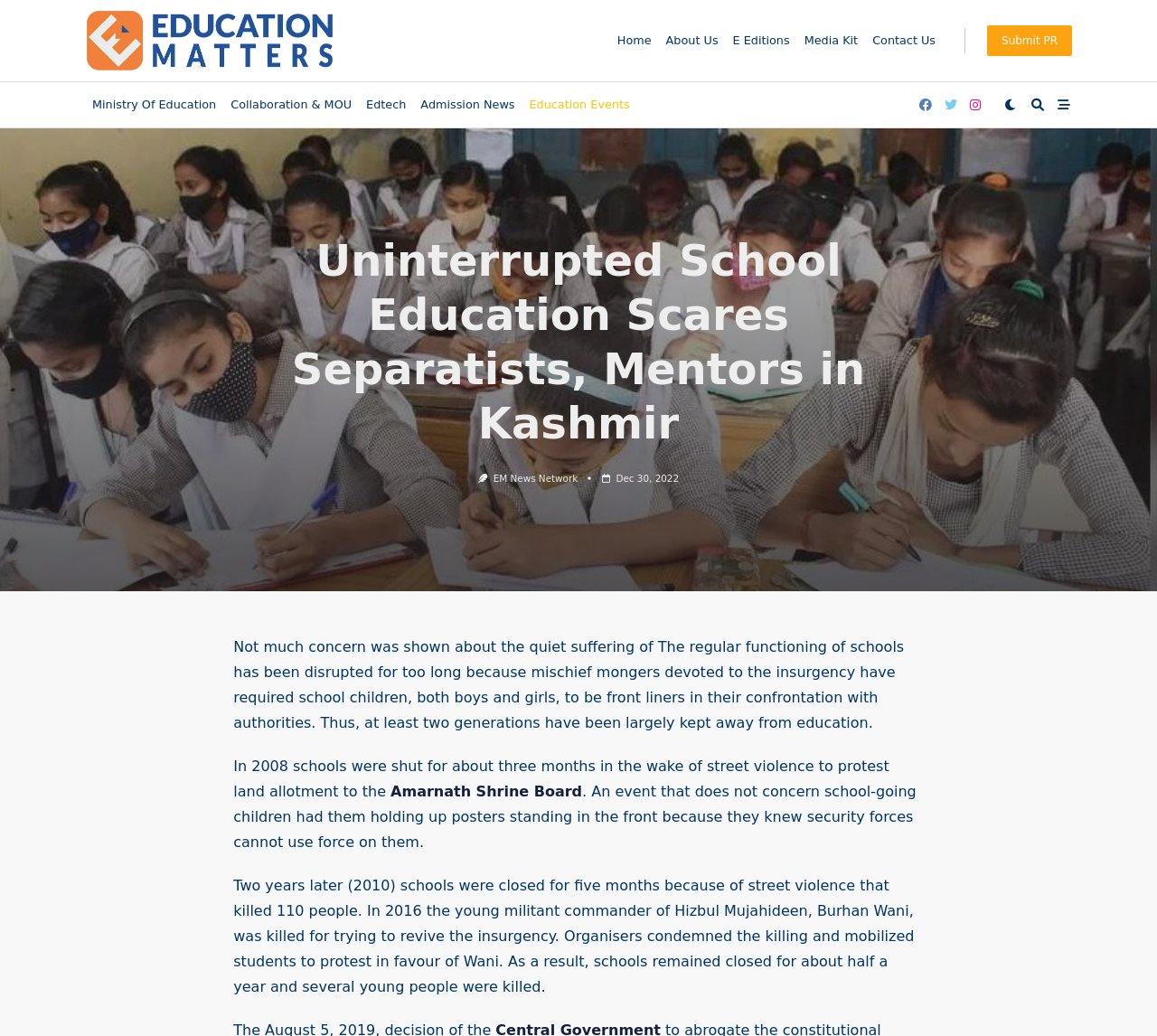Find the bounding box coordinates of the UI element according to this description: "Collaboration & MOU".

[0.193, 0.09, 0.31, 0.112]